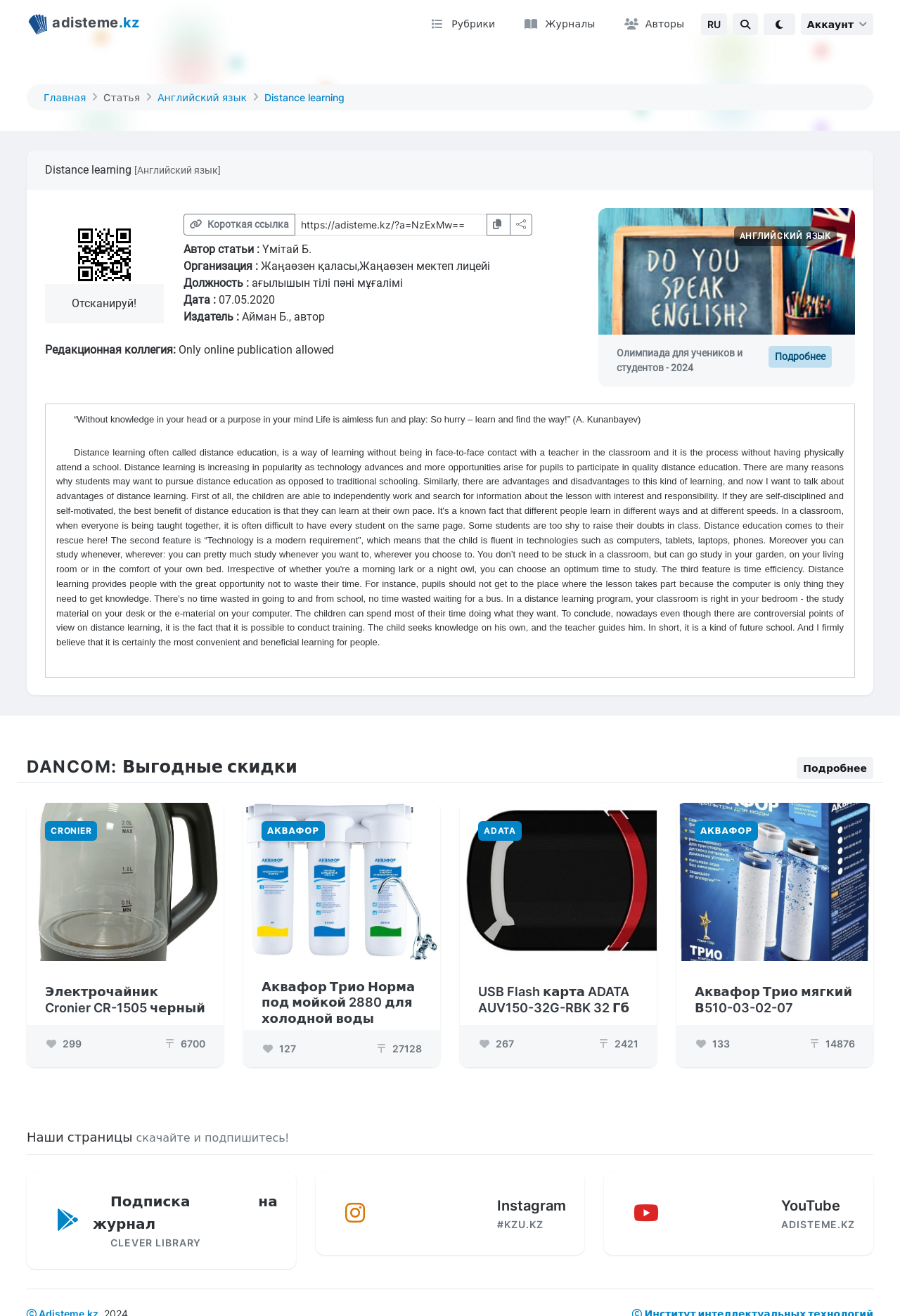Locate the bounding box coordinates of the element that should be clicked to fulfill the instruction: "Click on the 'RU' button".

[0.779, 0.01, 0.808, 0.026]